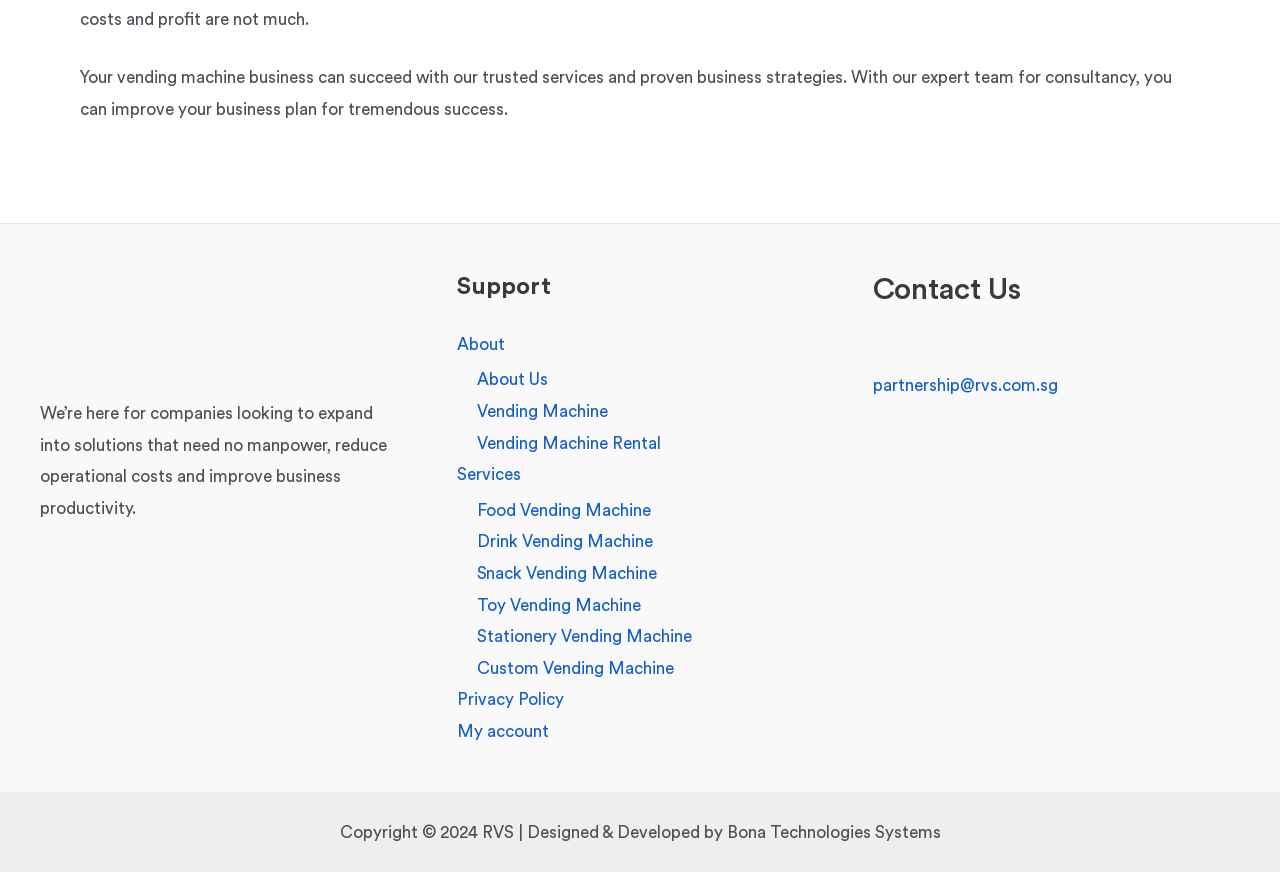Answer this question using a single word or a brief phrase:
What is the company's copyright year?

2024